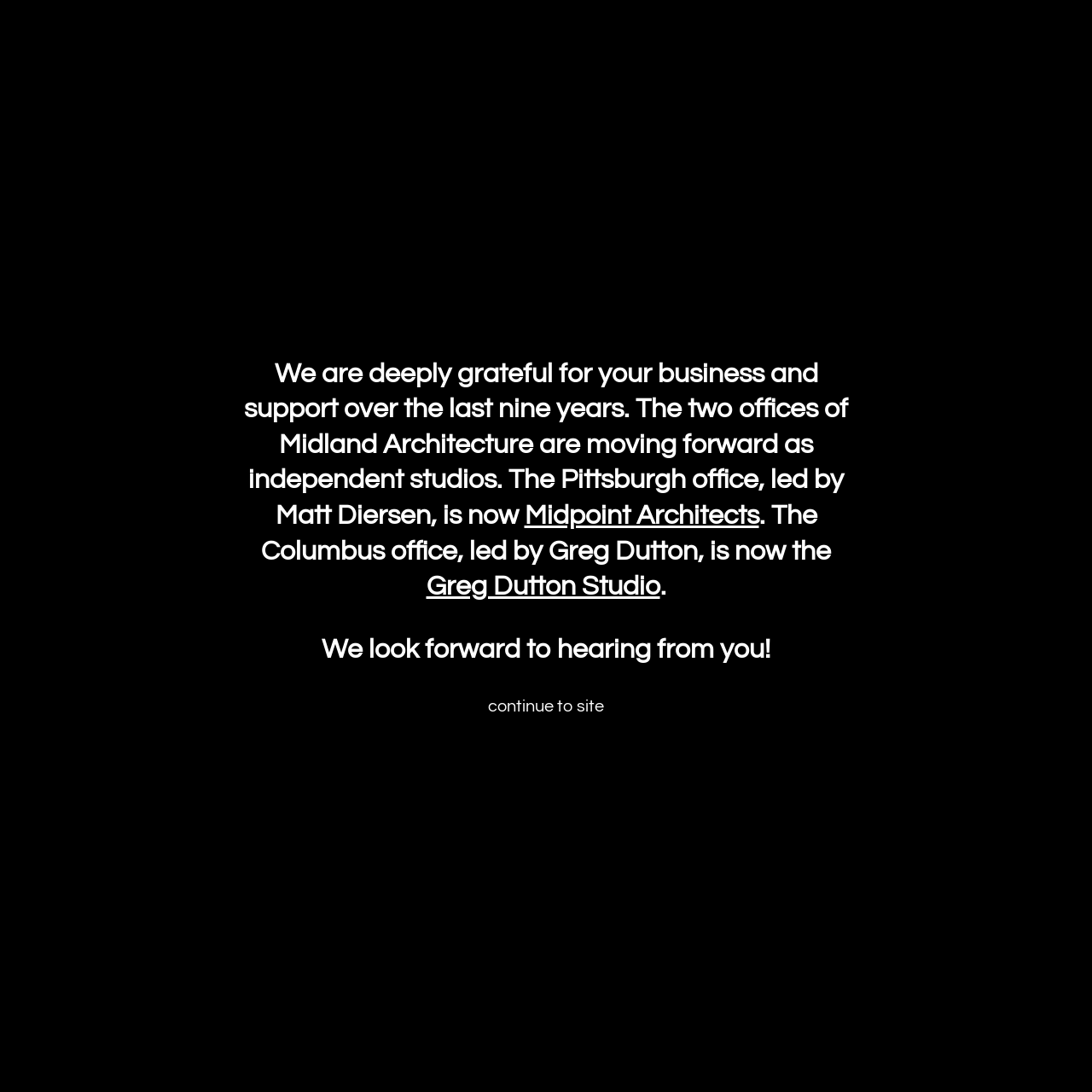How many offices does Midland Architecture have?
We need a detailed and meticulous answer to the question.

Based on the dialog box, it is mentioned that the two offices of Midland Architecture are moving forward as independent studios, one in Pittsburgh and one in Columbus.